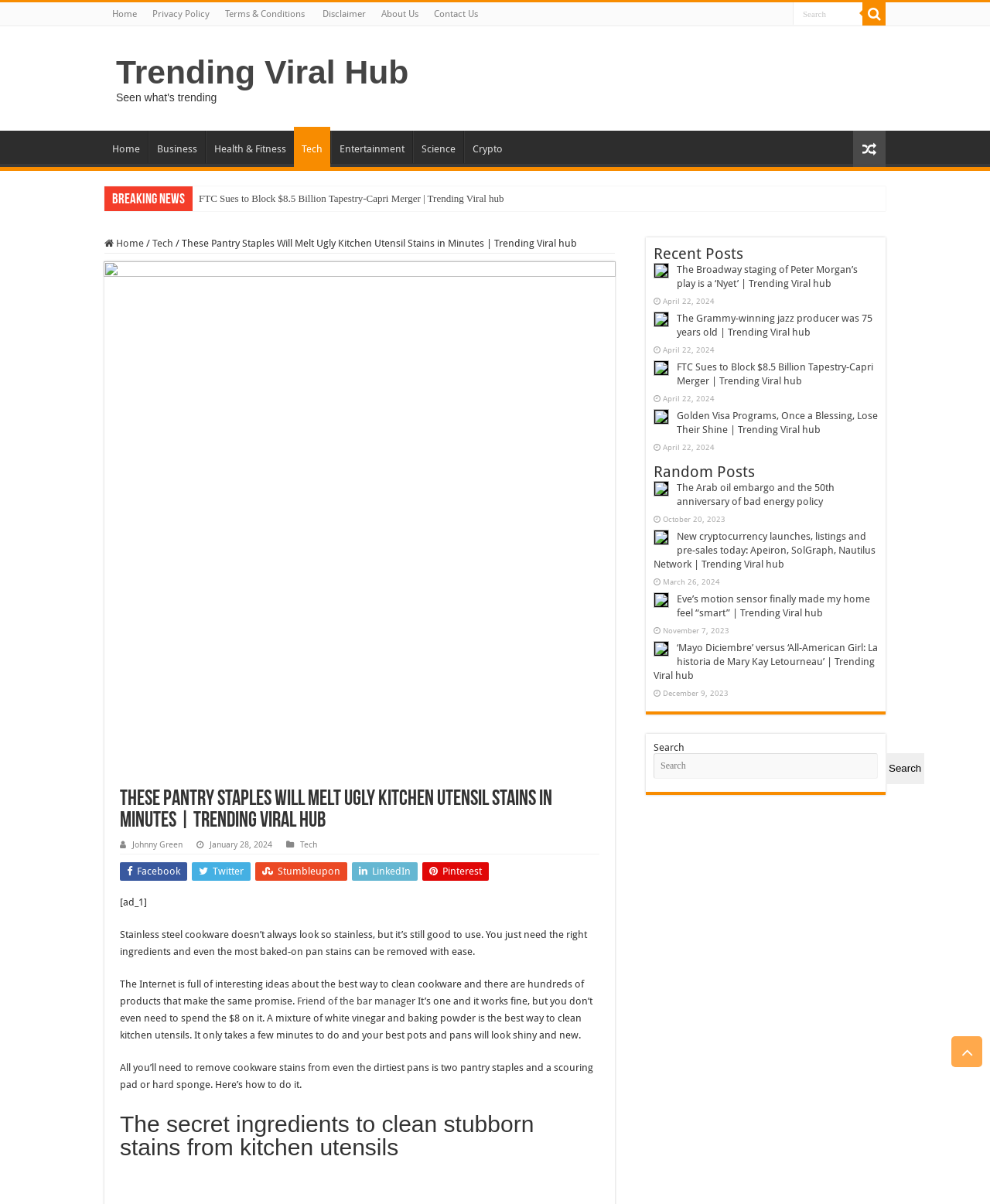What is the category of the article 'FTC Sues to Block $8.5 Billion Tapestry-Capri Merger'?
Give a single word or phrase as your answer by examining the image.

Tech